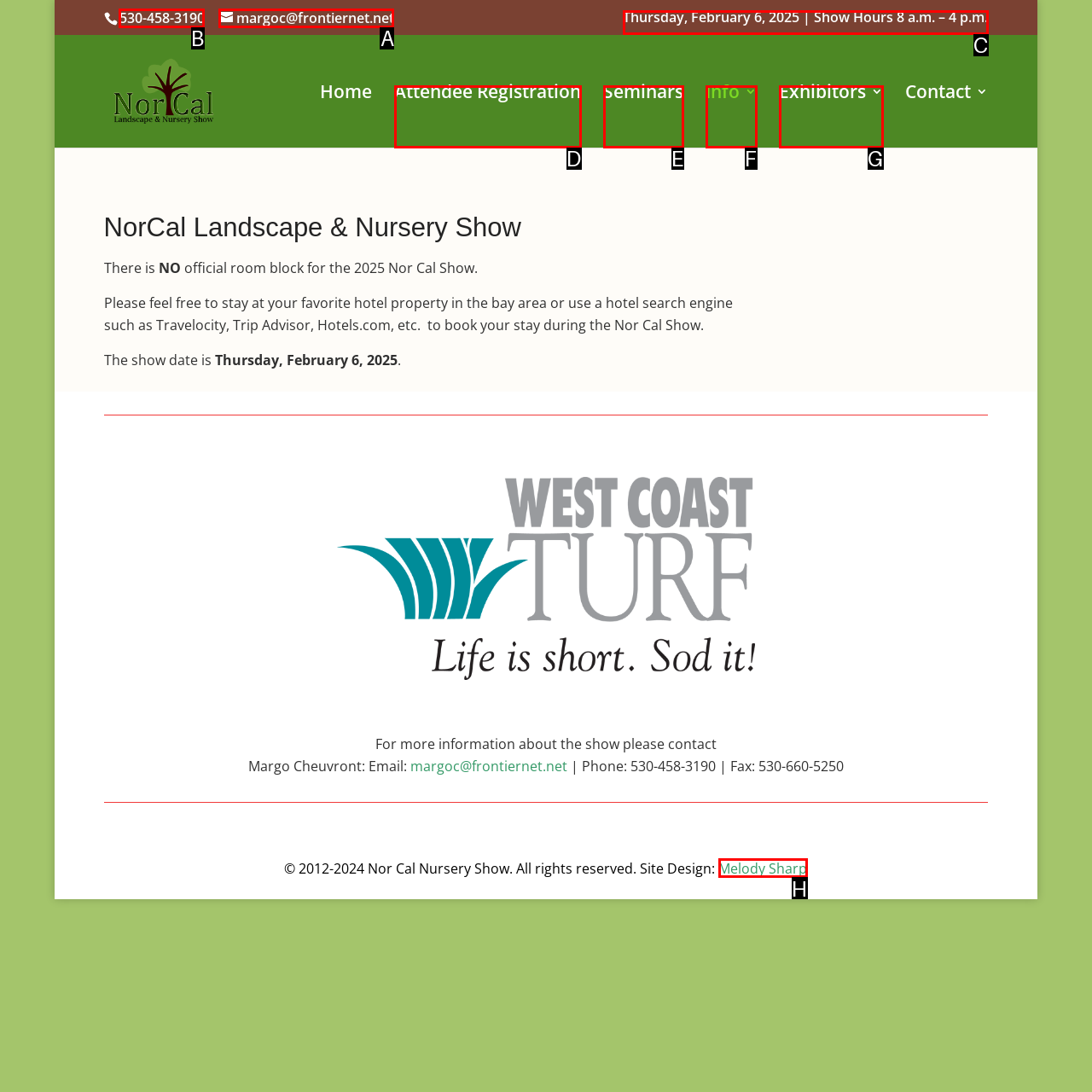Select the correct HTML element to complete the following task: Call the phone number
Provide the letter of the choice directly from the given options.

B